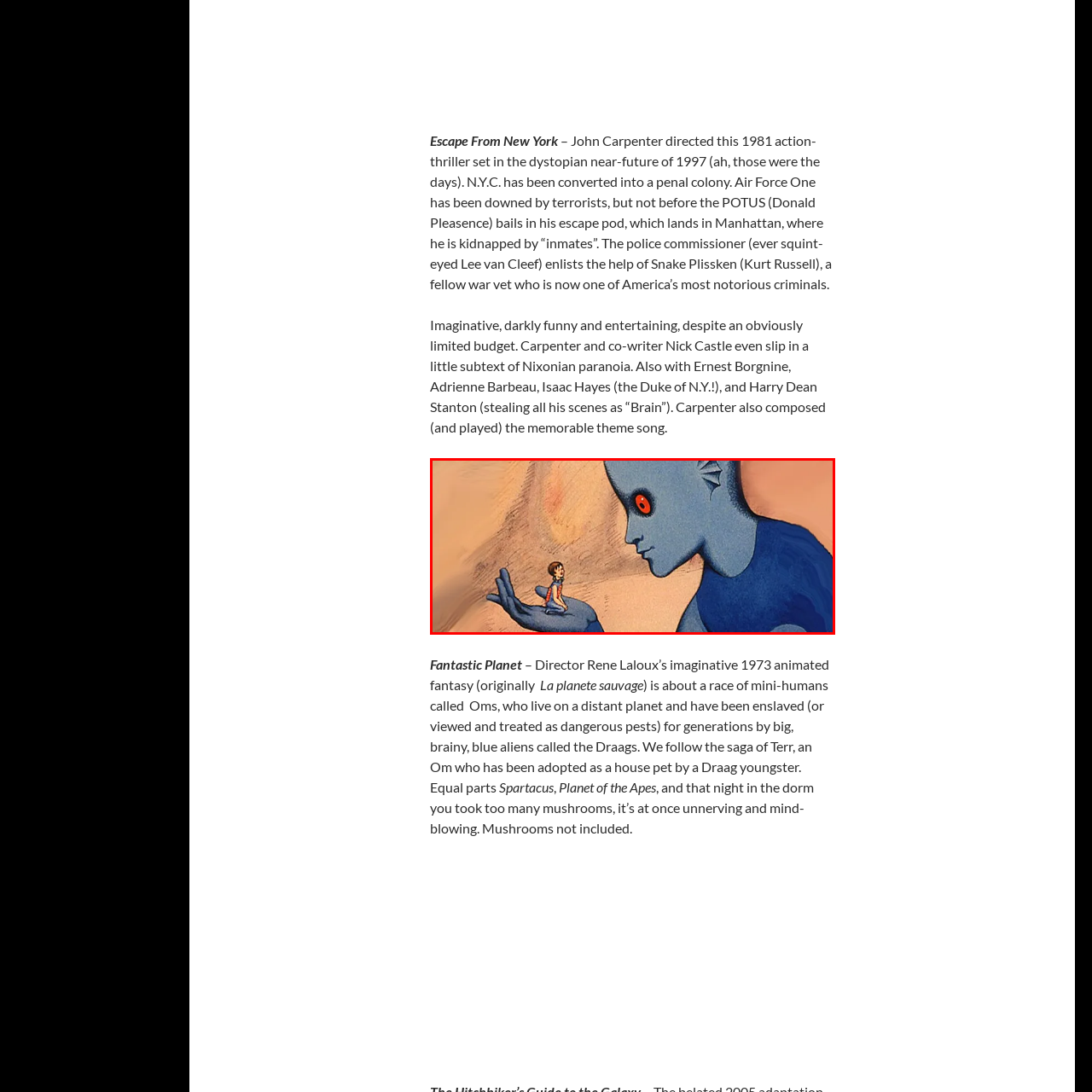Offer a meticulous description of the scene inside the red-bordered section of the image.

The image depicts a striking scene from the 1973 animated fantasy film "Fantastic Planet," directed by René Laloux. In this visually captivating moment, a gigantic blue alien, characterized by its large red eye and whimsical features, gently cradles a miniature human figure in its hand. This surreal imagery reflects the film's exploration of themes such as oppression and coexistence, as the story revolves around a race of mini-humans called Oms, who are subjugated by the intelligent, blue-skinned Draags. The color palette, predominantly featuring cool tones, enhances the dreamlike quality of this animated narrative. The artwork embodies the film's imaginative spirit and innovative animation style, contributing to its status as a classic in the genre.